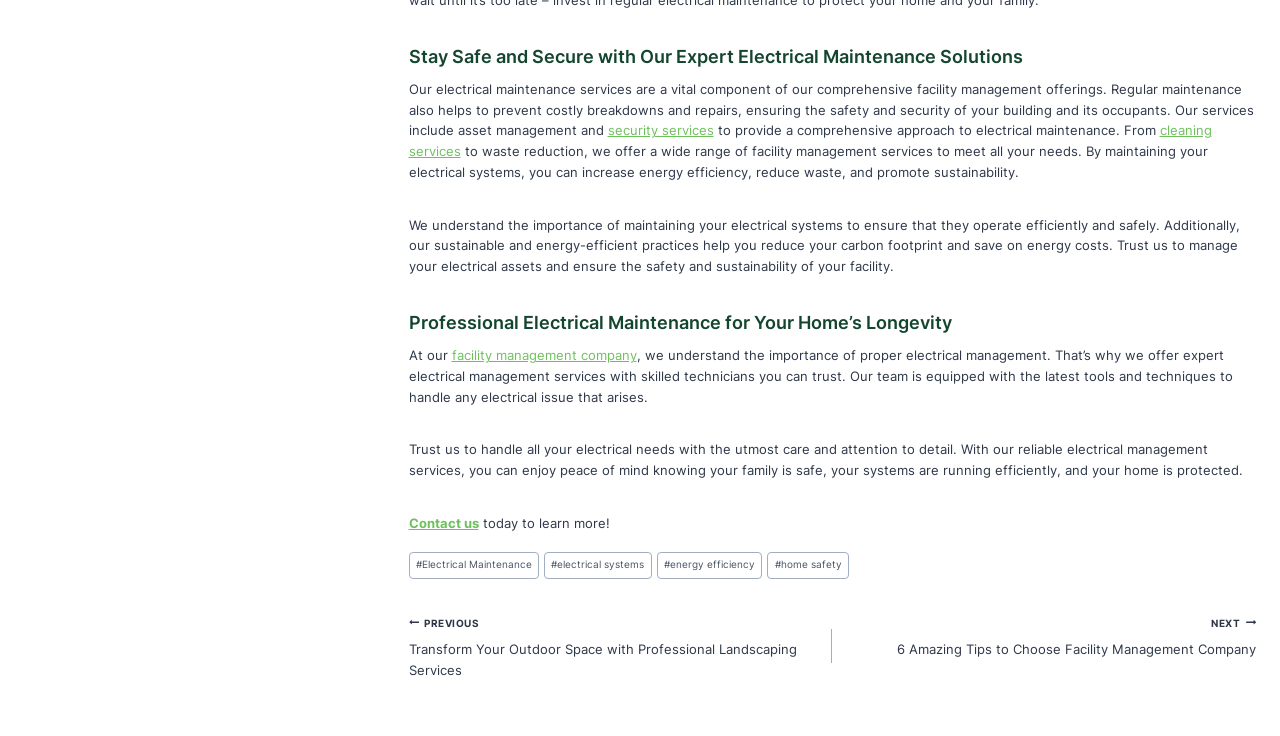What can be done to learn more about the company's services?
Please provide a single word or phrase in response based on the screenshot.

Contact us